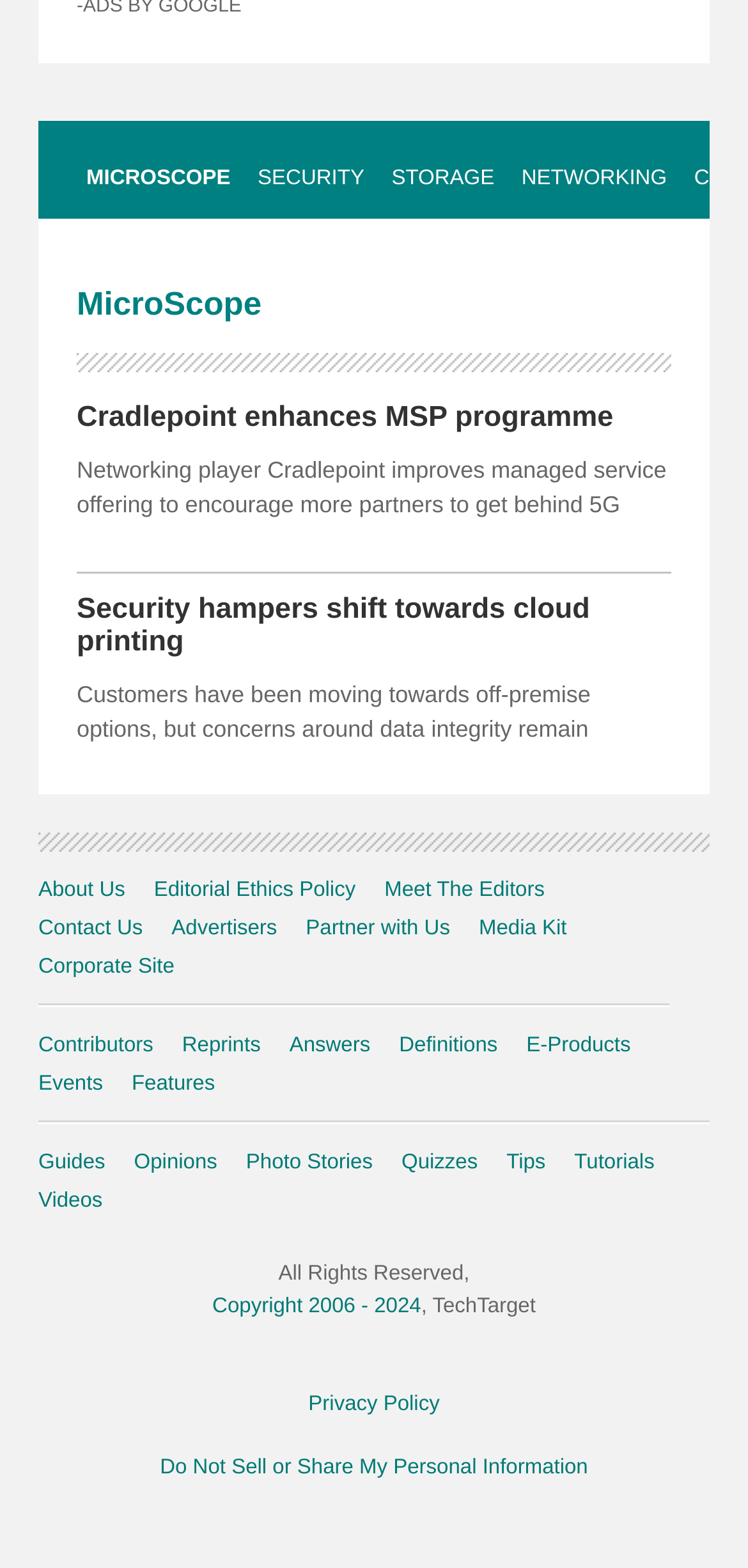Analyze the image and answer the question with as much detail as possible: 
How many links are under the 'About Us' section?

To find the number of links under the 'About Us' section, I looked for the link element with the text 'About Us' and then counted the number of sibling link elements. I found 6 links: 'Editorial Ethics Policy', 'Meet The Editors', 'Contact Us', 'Advertisers', 'Partner with Us', and 'Media Kit'.